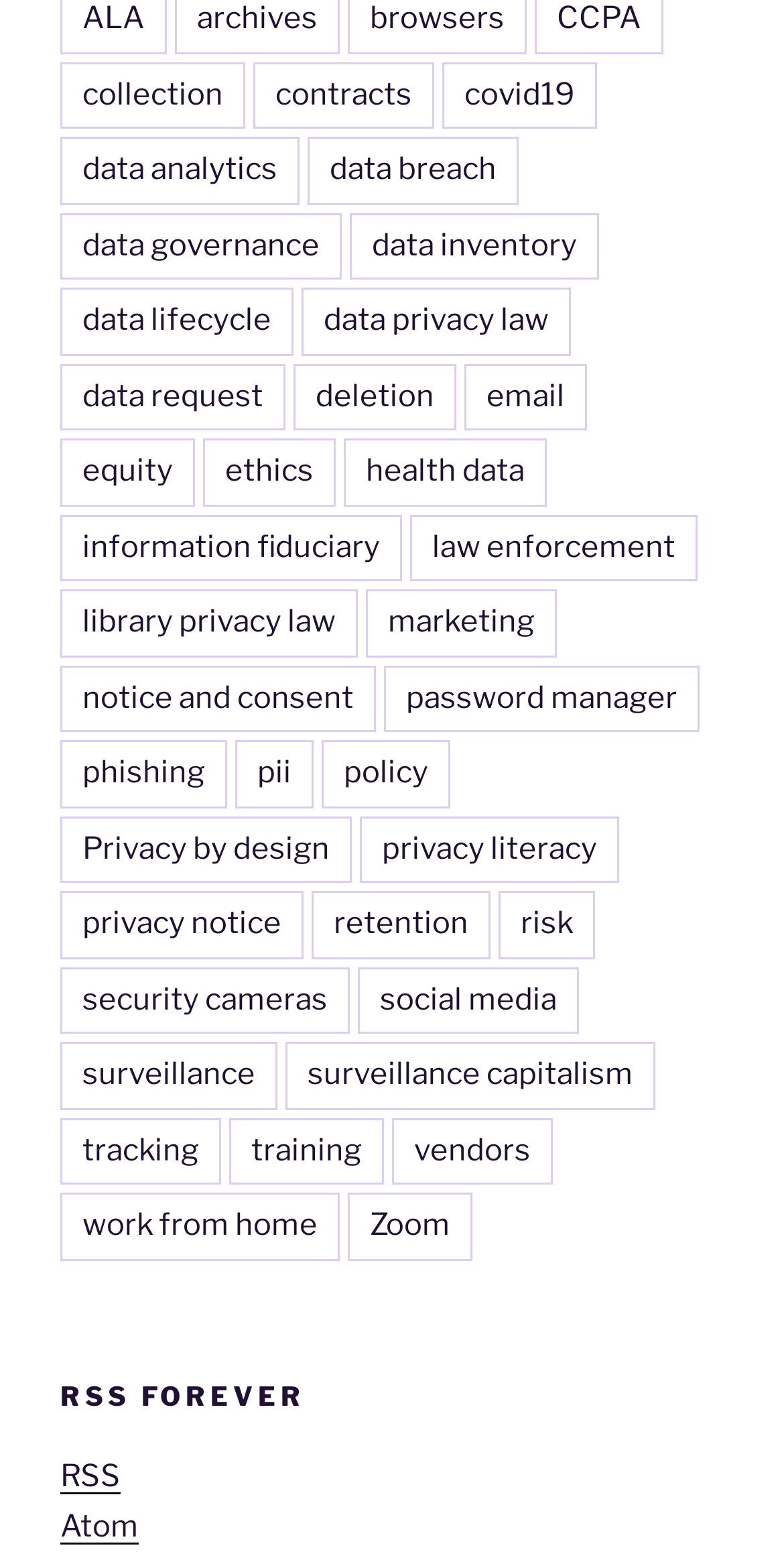Please locate the bounding box coordinates for the element that should be clicked to achieve the following instruction: "access data governance". Ensure the coordinates are given as four float numbers between 0 and 1, i.e., [left, top, right, bottom].

[0.077, 0.136, 0.436, 0.179]